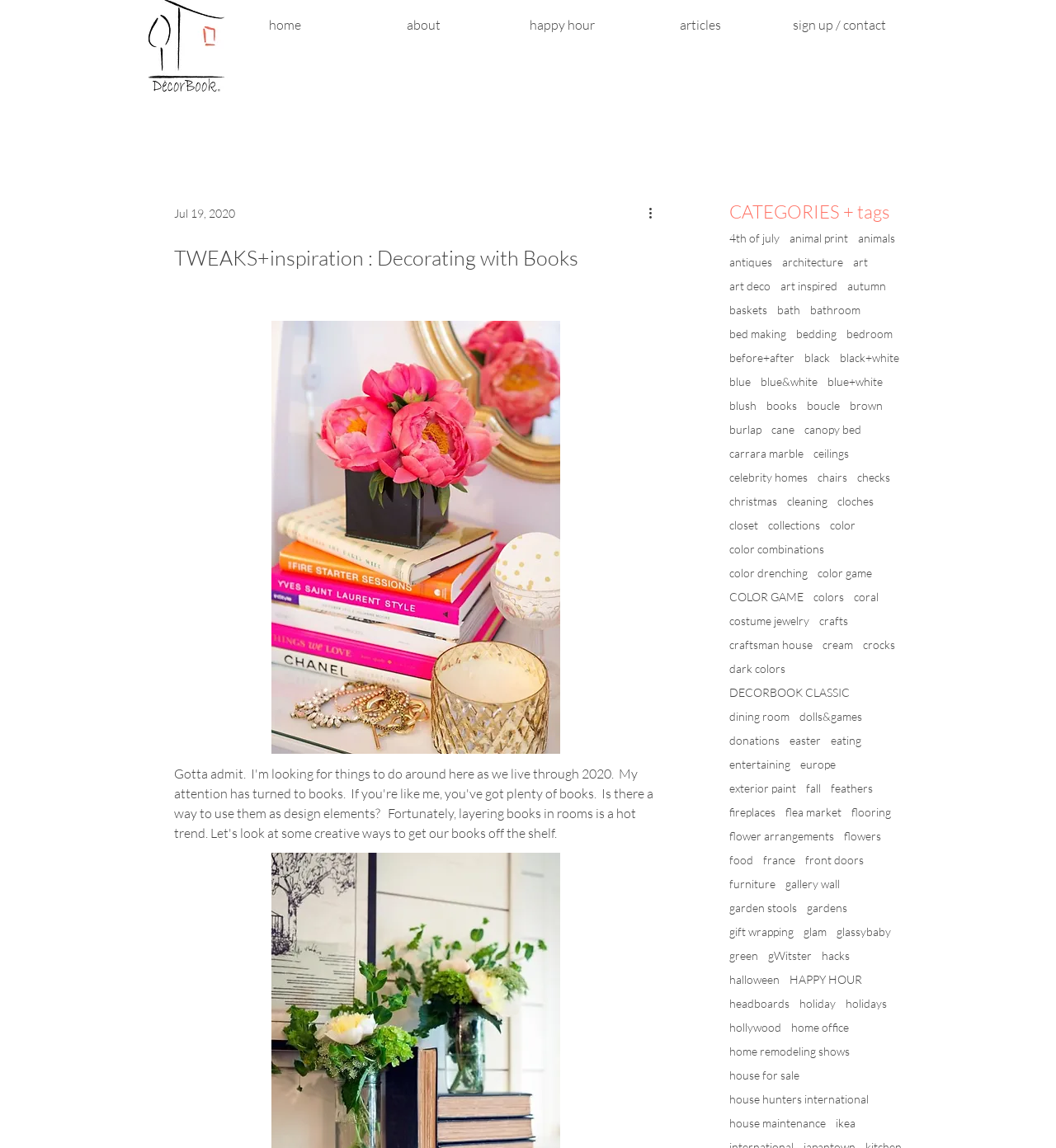Can you identify the bounding box coordinates of the clickable region needed to carry out this instruction: 'visit the OANA Members page'? The coordinates should be four float numbers within the range of 0 to 1, stated as [left, top, right, bottom].

None